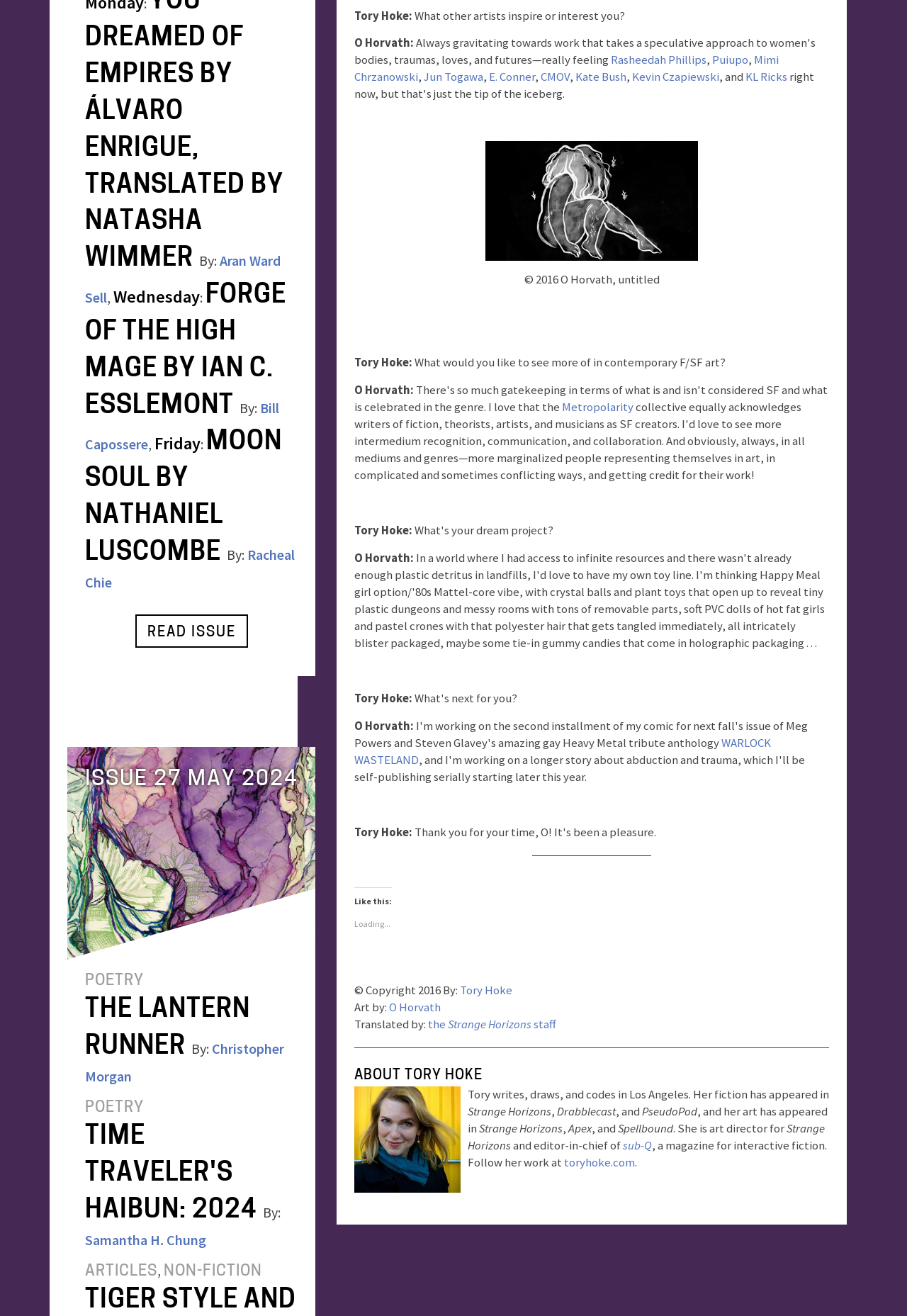Determine the coordinates of the bounding box that should be clicked to complete the instruction: "View the Table of Contents". The coordinates should be represented by four float numbers between 0 and 1: [left, top, right, bottom].

None